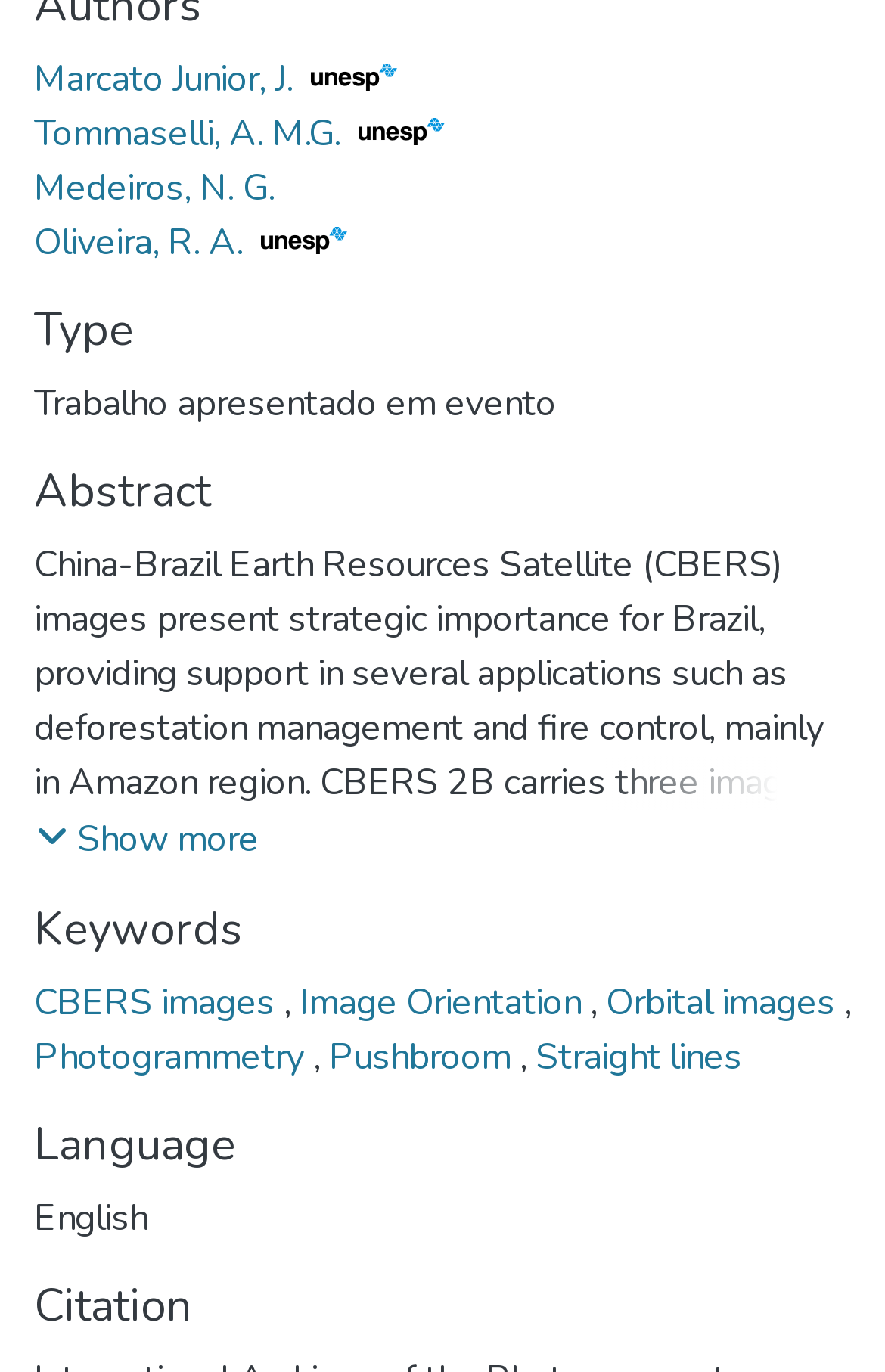What is the type of the presented work?
Answer the question with a thorough and detailed explanation.

I found the answer by looking at the StaticText element with the text 'Trabalho apresentado em evento', which is located below the 'Type' heading.